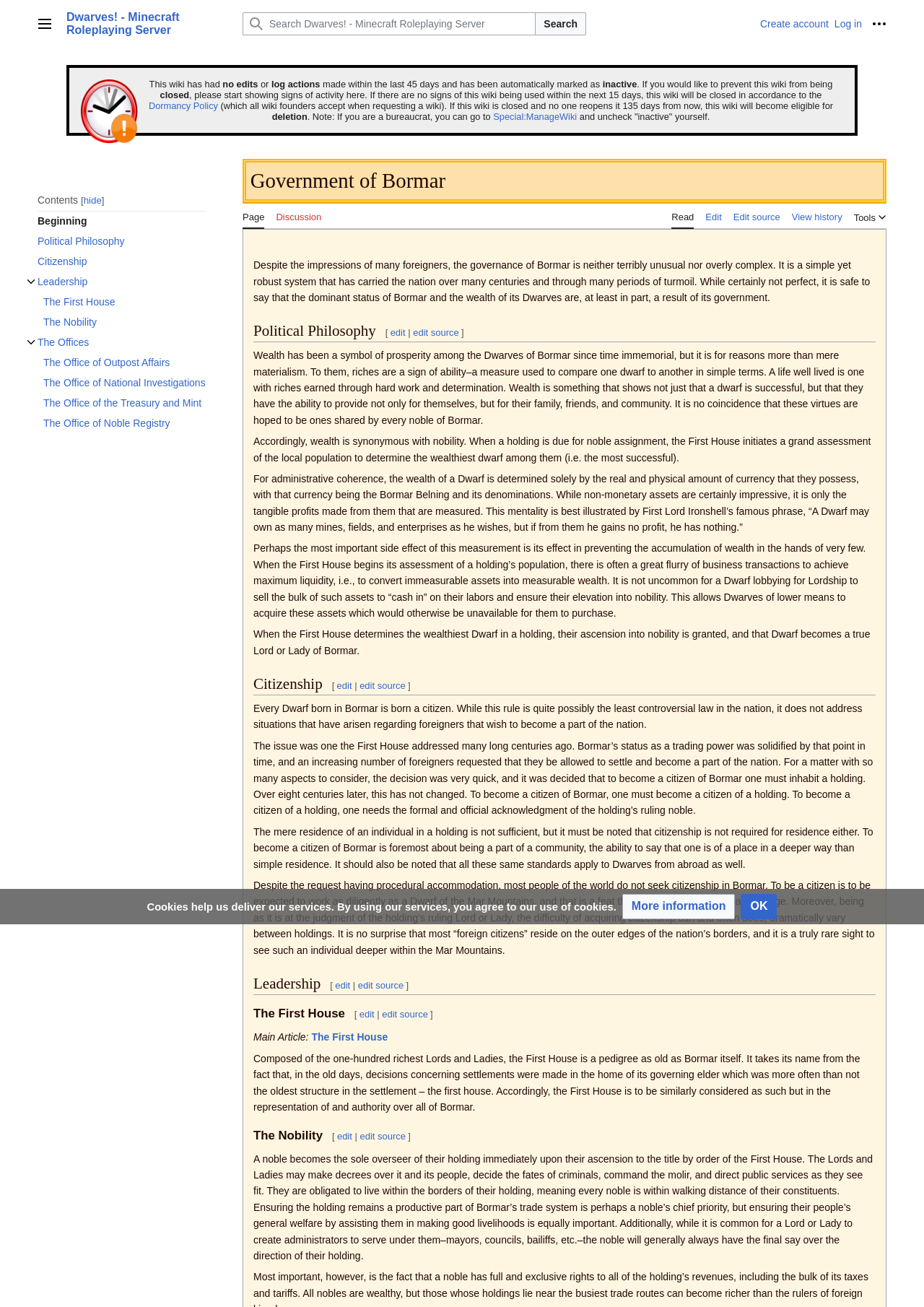Can you determine the main header of this webpage?

Government of Bormar